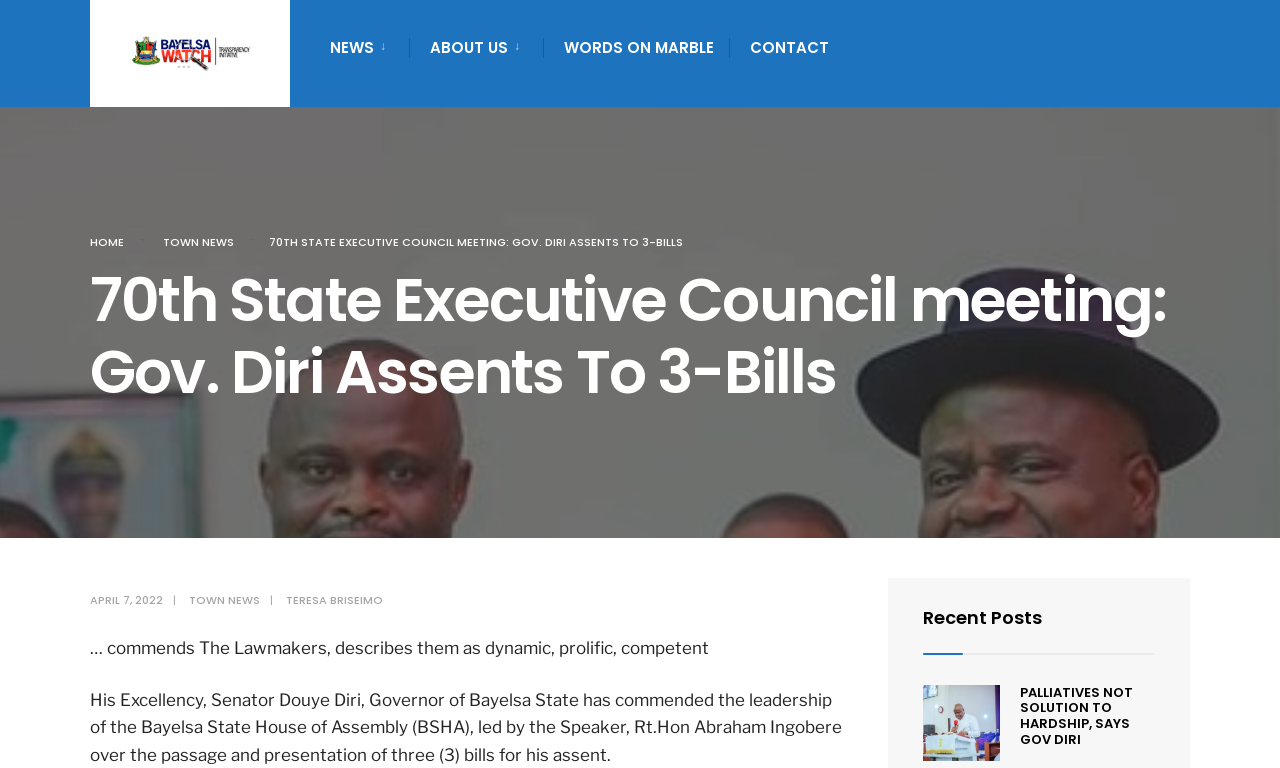Please mark the clickable region by giving the bounding box coordinates needed to complete this instruction: "Click on the 'CONTACT' link".

[0.586, 0.033, 0.648, 0.089]